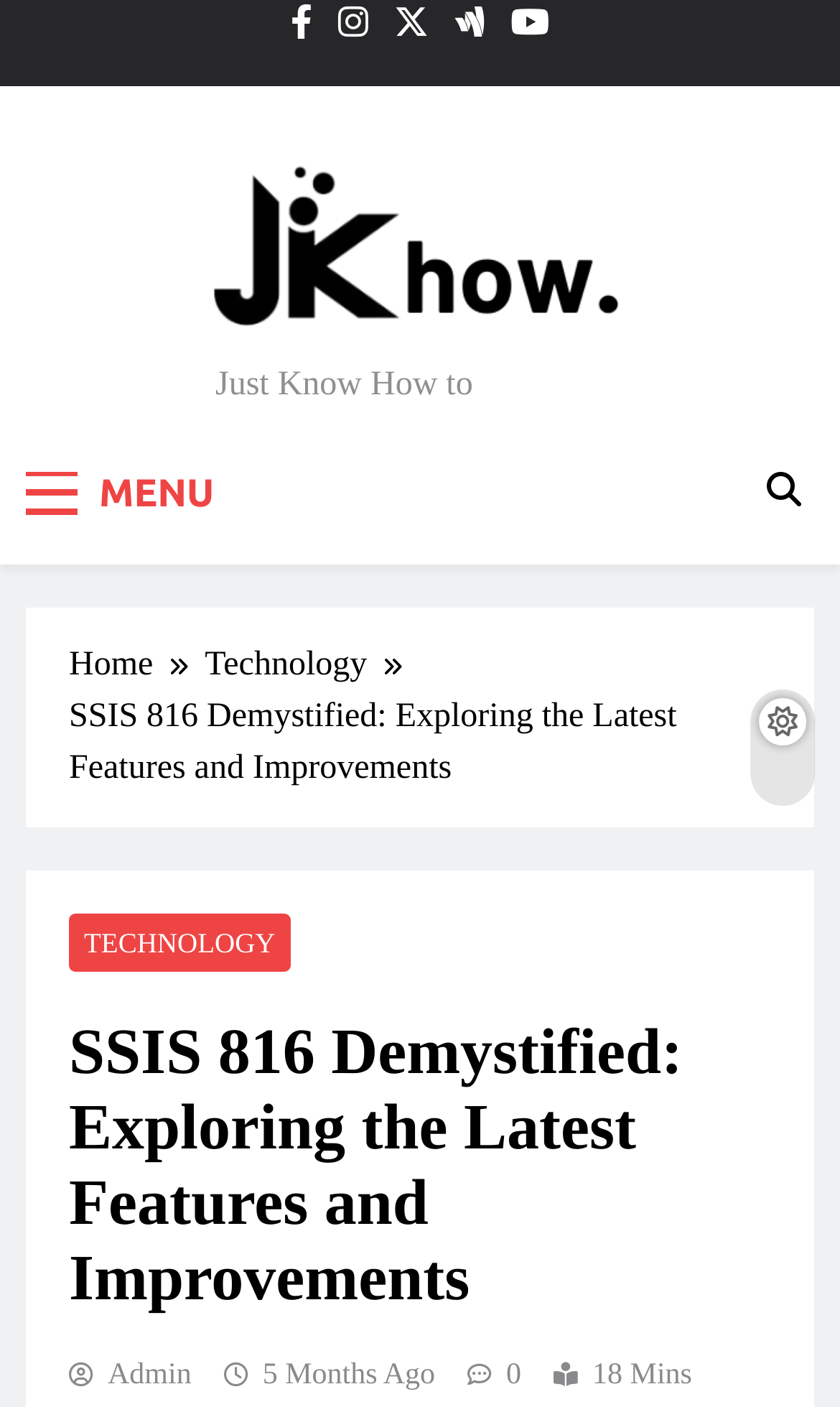Locate the bounding box coordinates of the area where you should click to accomplish the instruction: "Click the 5 Months Ago link".

[0.313, 0.966, 0.518, 0.989]